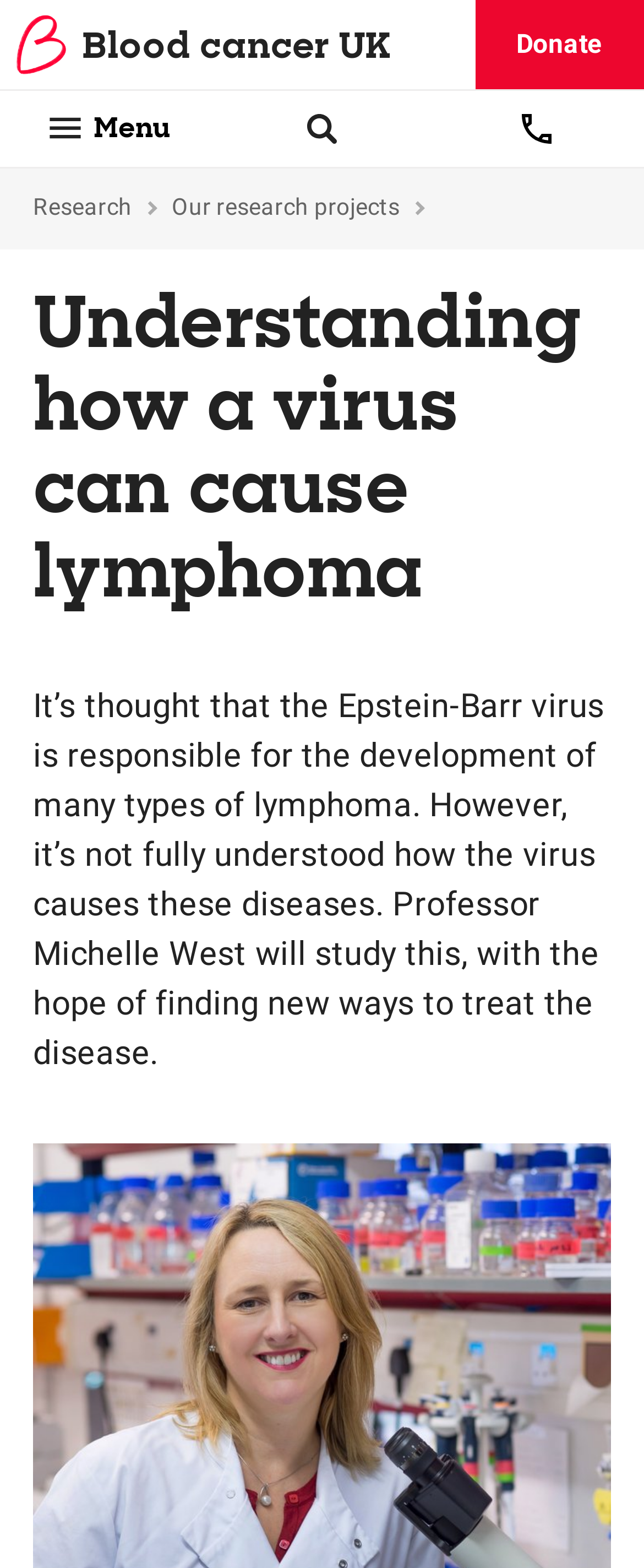Please find the bounding box coordinates of the element's region to be clicked to carry out this instruction: "Donate to Blood Cancer UK".

[0.737, 0.0, 1.0, 0.057]